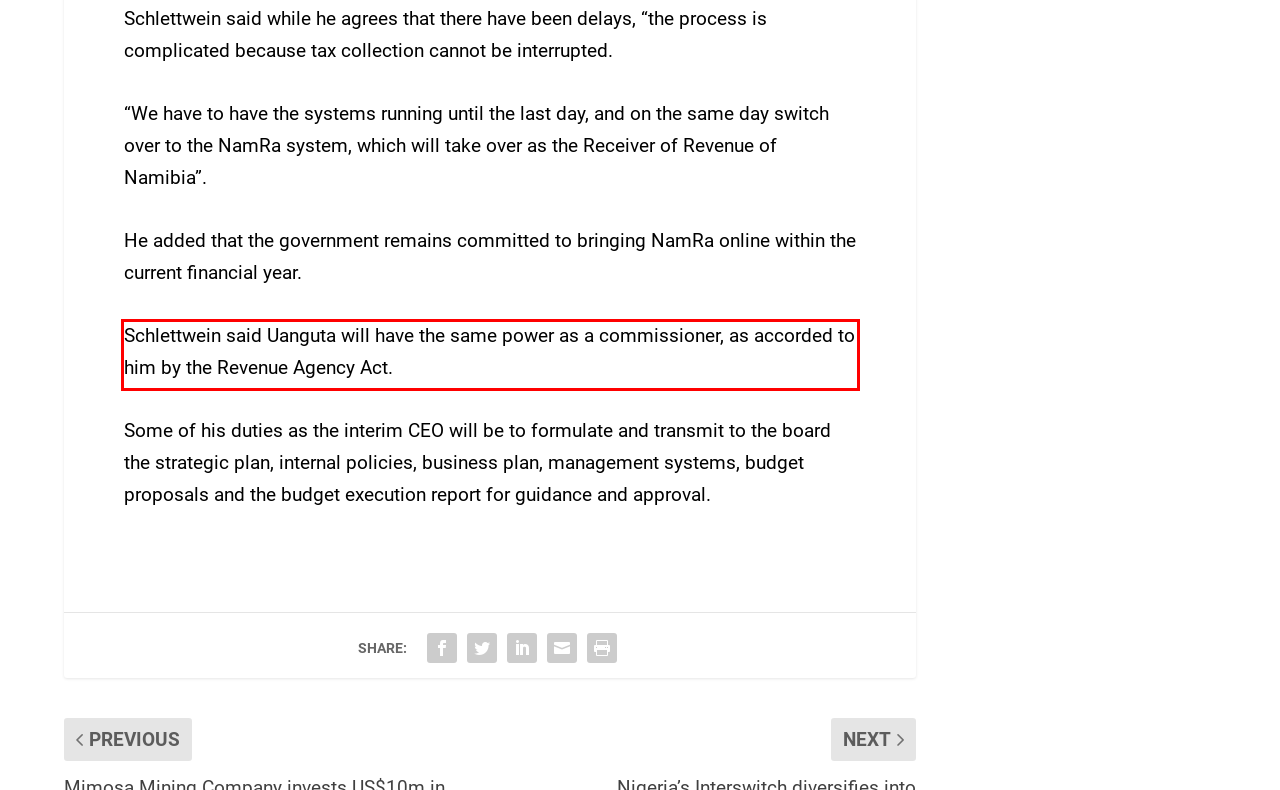Examine the screenshot of the webpage, locate the red bounding box, and generate the text contained within it.

Schlettwein said Uanguta will have the same power as a commissioner, as accorded to him by the Revenue Agency Act.